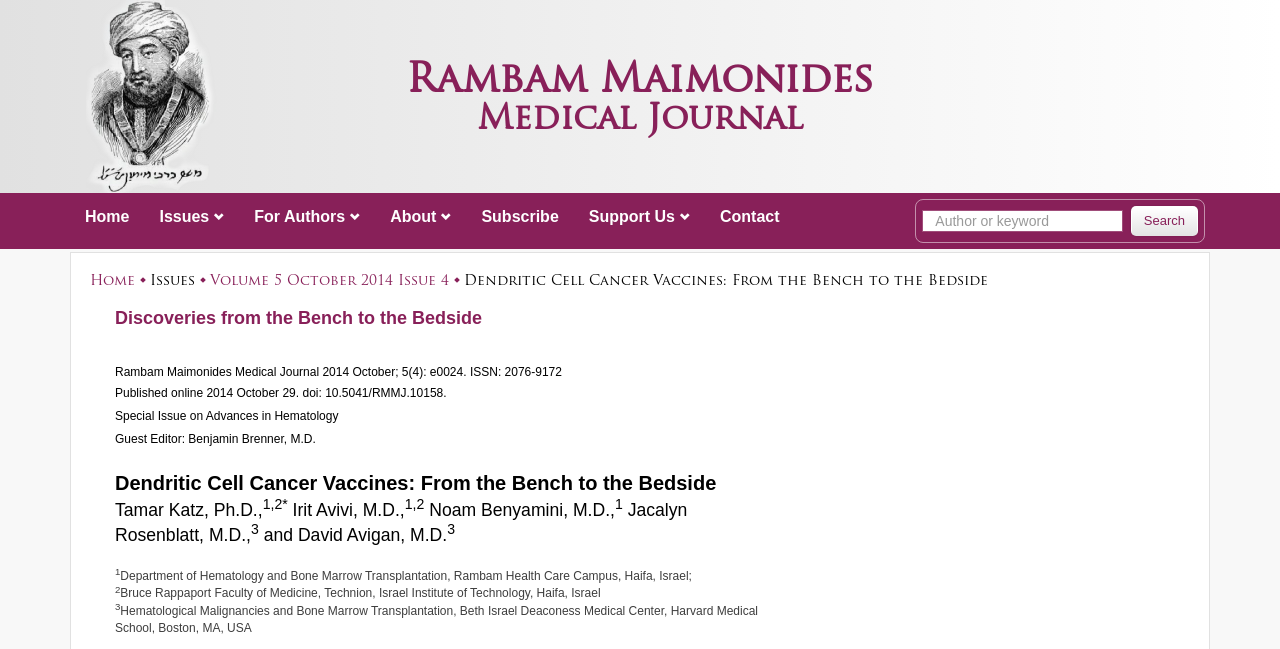What is the topic of the article?
Provide a detailed answer to the question using information from the image.

The question asks for the topic of the article. By looking at the webpage, we can see that the title of the webpage is 'Dendritic Cell Cancer Vaccines: From the Bench to the Bedside | Rambam Maimonides Medical Journal'. The first part of the title, 'Dendritic Cell Cancer Vaccines', is the topic of the article.